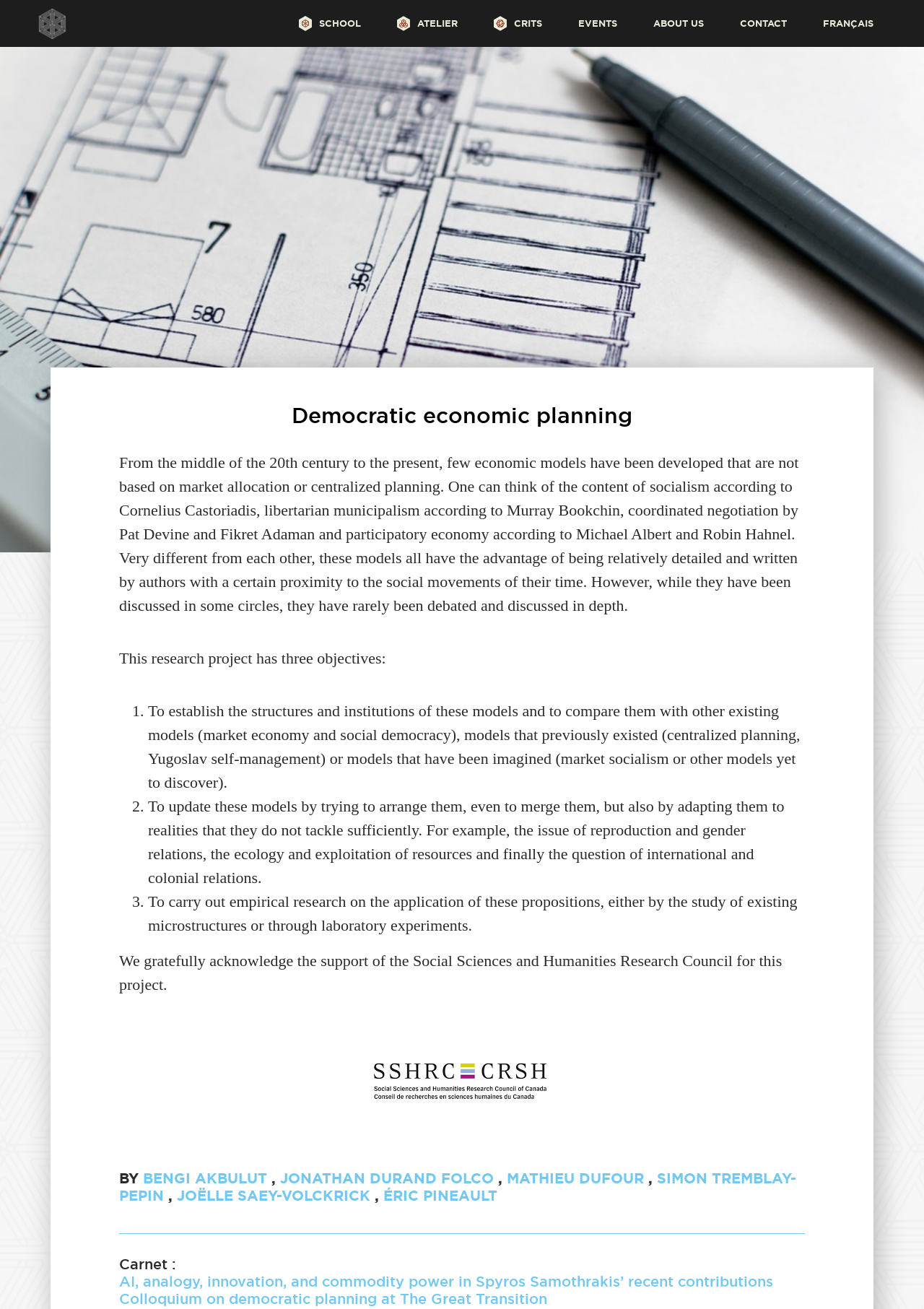What is the purpose of the research project?
Answer the question with as much detail as possible.

I inferred the answer by reading the text under the heading 'Democratic economic planning', which discusses the project's objectives, including establishing structures and institutions of alternative economic models, updating them, and carrying out empirical research. The overall purpose of the project appears to be developing alternative economic models.